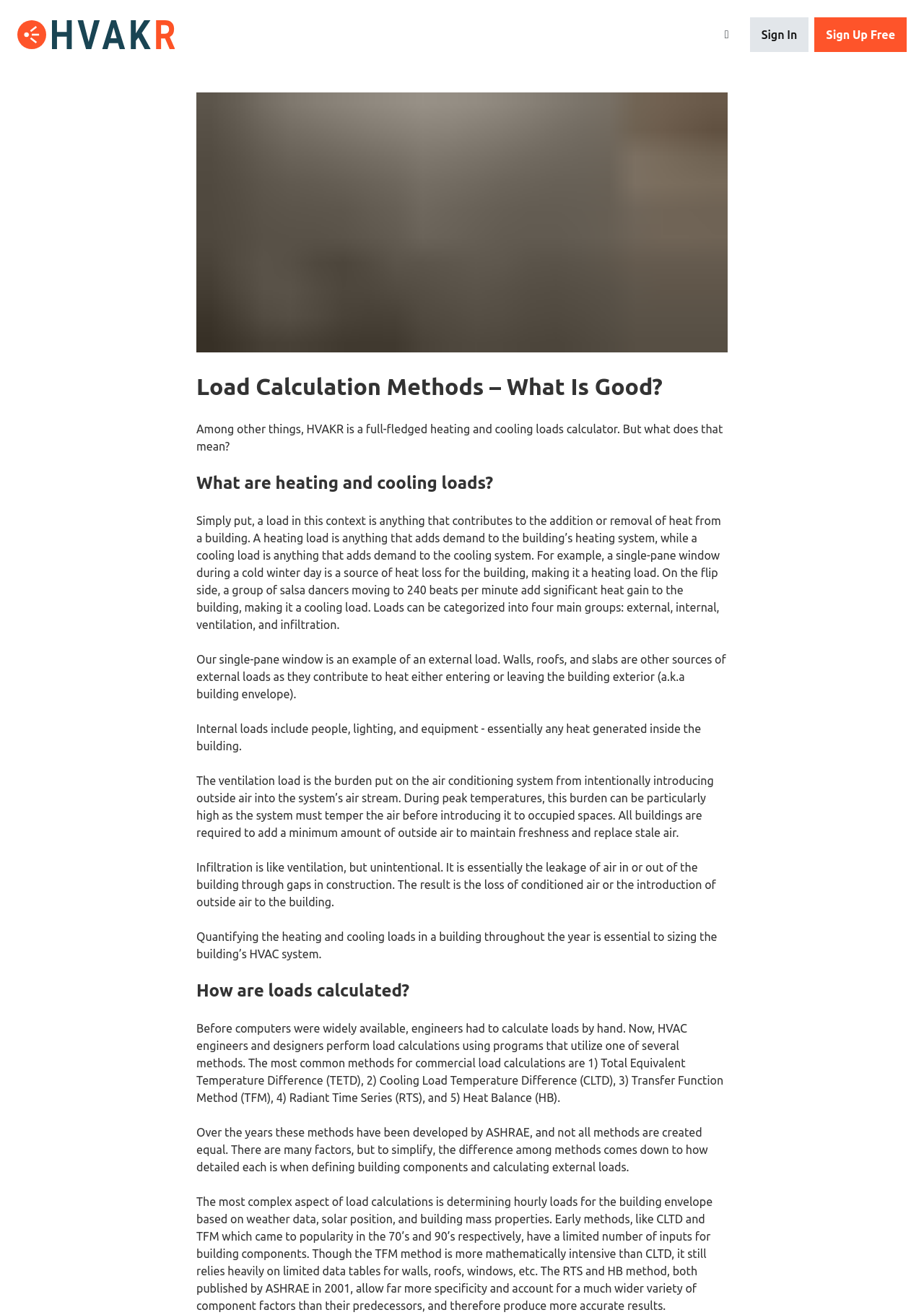Provide the bounding box coordinates in the format (top-left x, top-left y, bottom-right x, bottom-right y). All values are floating point numbers between 0 and 1. Determine the bounding box coordinate of the UI element described as: Sign Up Free

[0.882, 0.013, 0.981, 0.04]